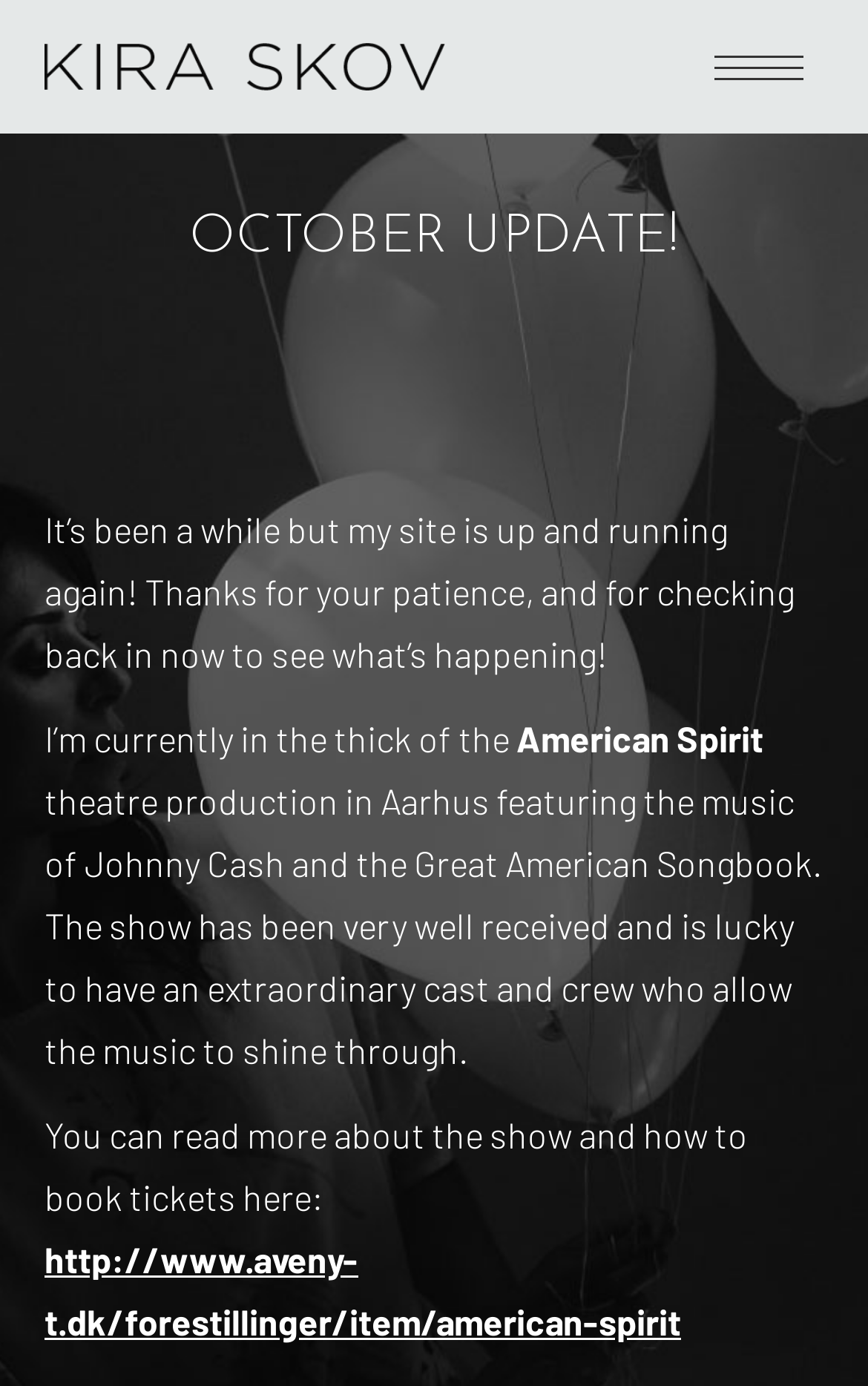Provide the bounding box for the UI element matching this description: "alt="Kira Skov"".

[0.051, 0.03, 0.513, 0.066]